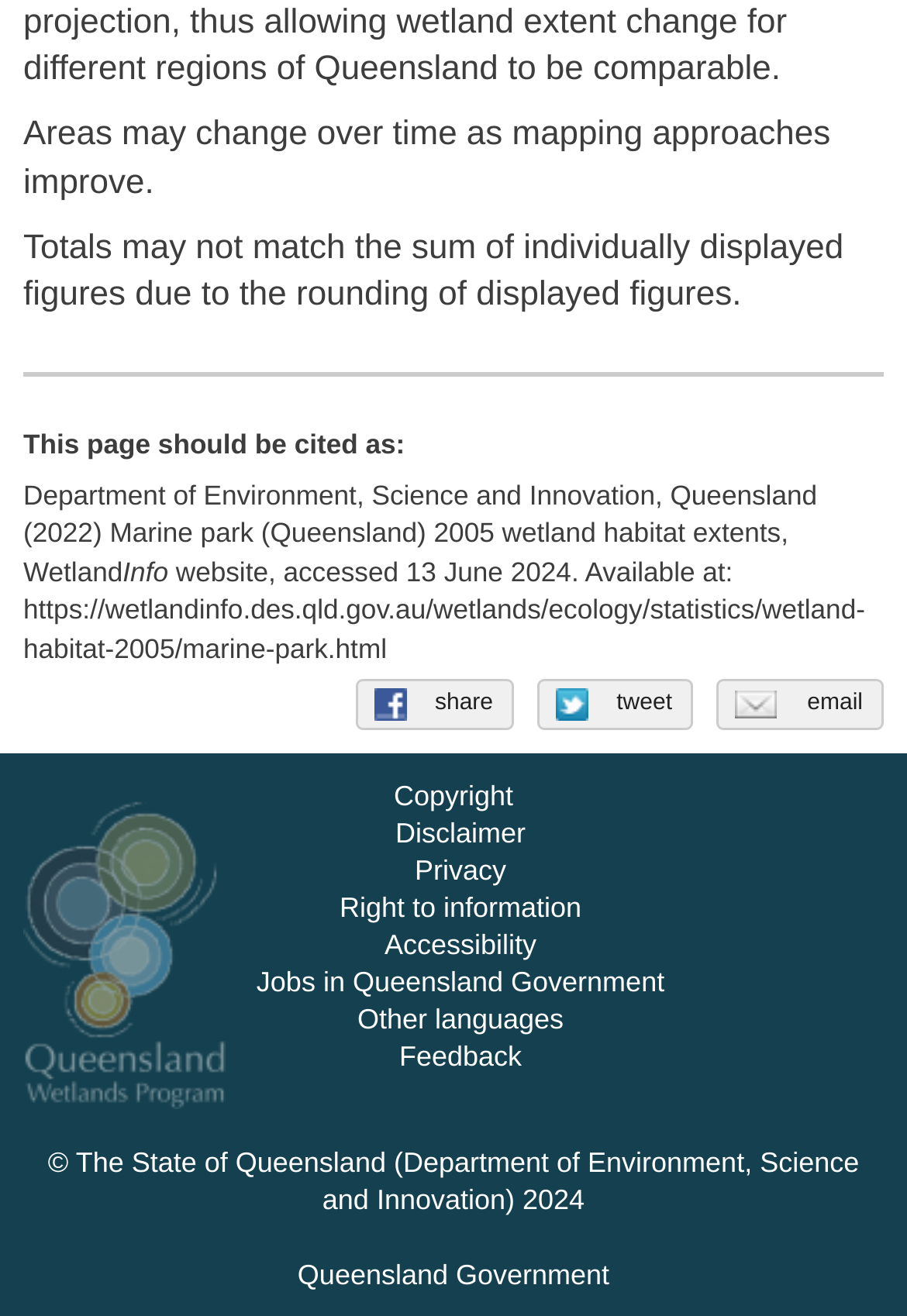What is the date of access mentioned?
Craft a detailed and extensive response to the question.

The date of access mentioned is 13 June 2024, which is stated in the text 'website, accessed 13 June 2024' as part of the citation information.